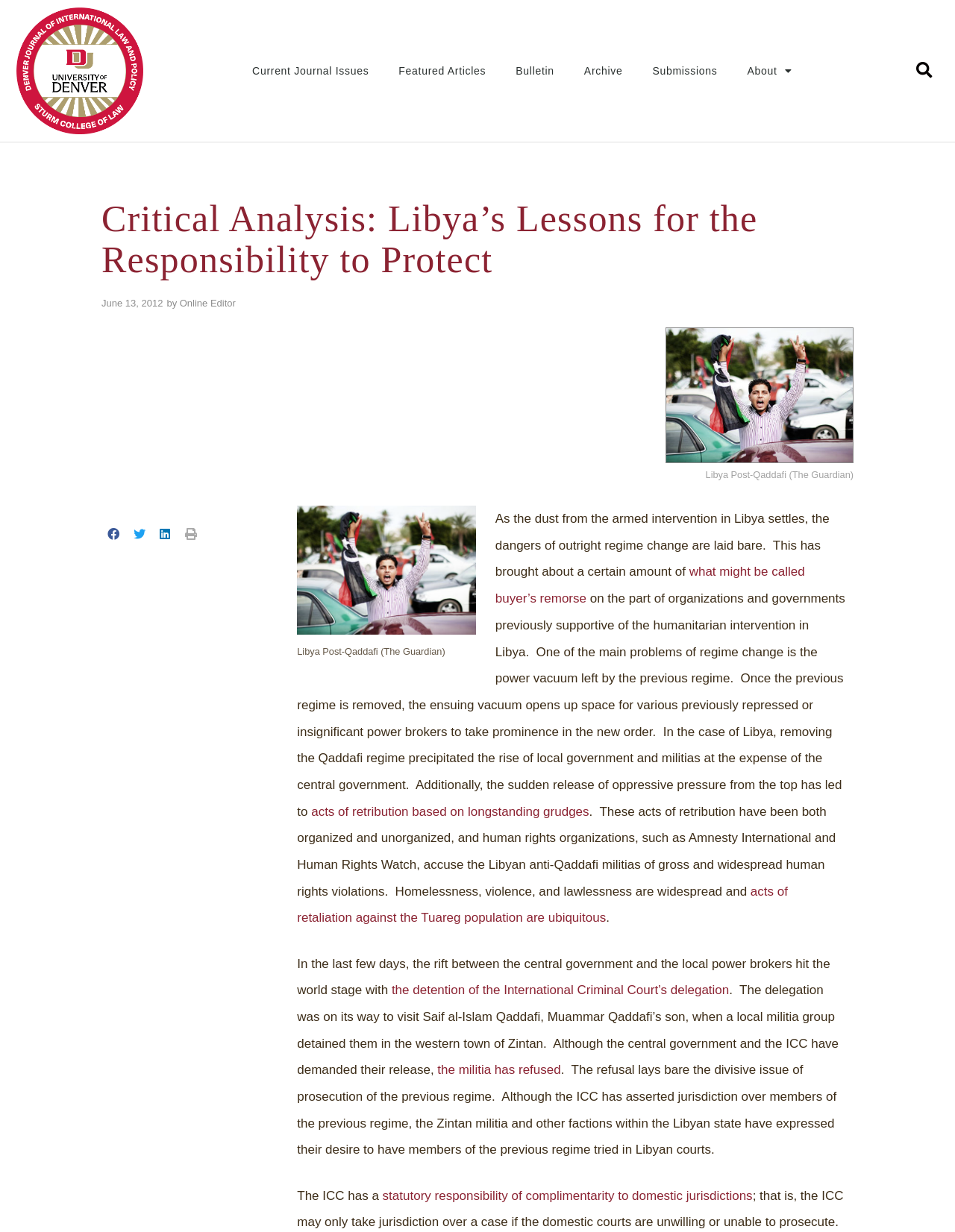How many social media sharing buttons are there?
Please use the image to deliver a detailed and complete answer.

There are four social media sharing buttons located at the top of the webpage, which are 'Share on facebook', 'Share on twitter', 'Share on linkedin', and 'Share on print'. These buttons are represented by the button elements with the corresponding text.